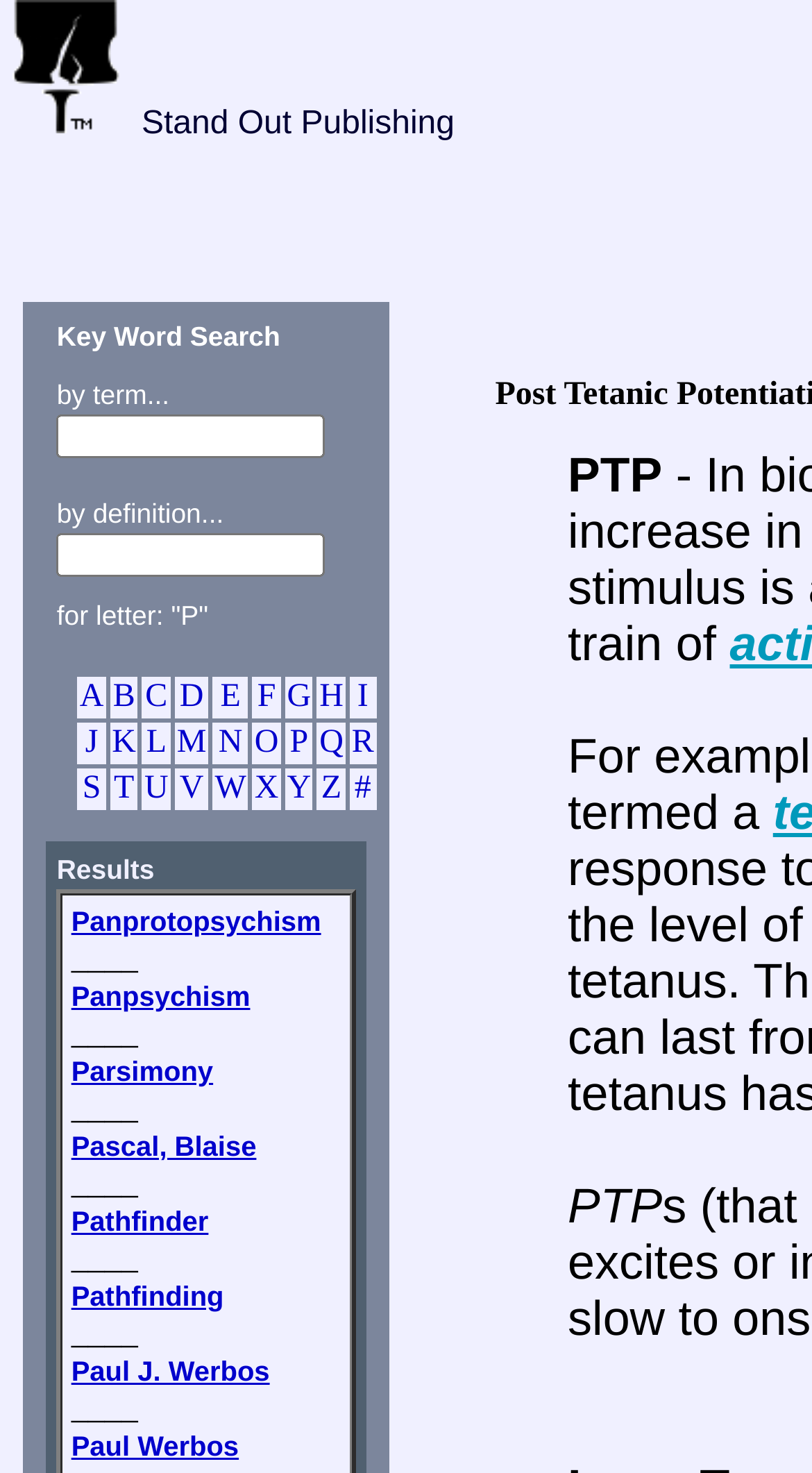Please find the bounding box coordinates of the clickable region needed to complete the following instruction: "Search by definition". The bounding box coordinates must consist of four float numbers between 0 and 1, i.e., [left, top, right, bottom].

[0.07, 0.338, 0.275, 0.359]